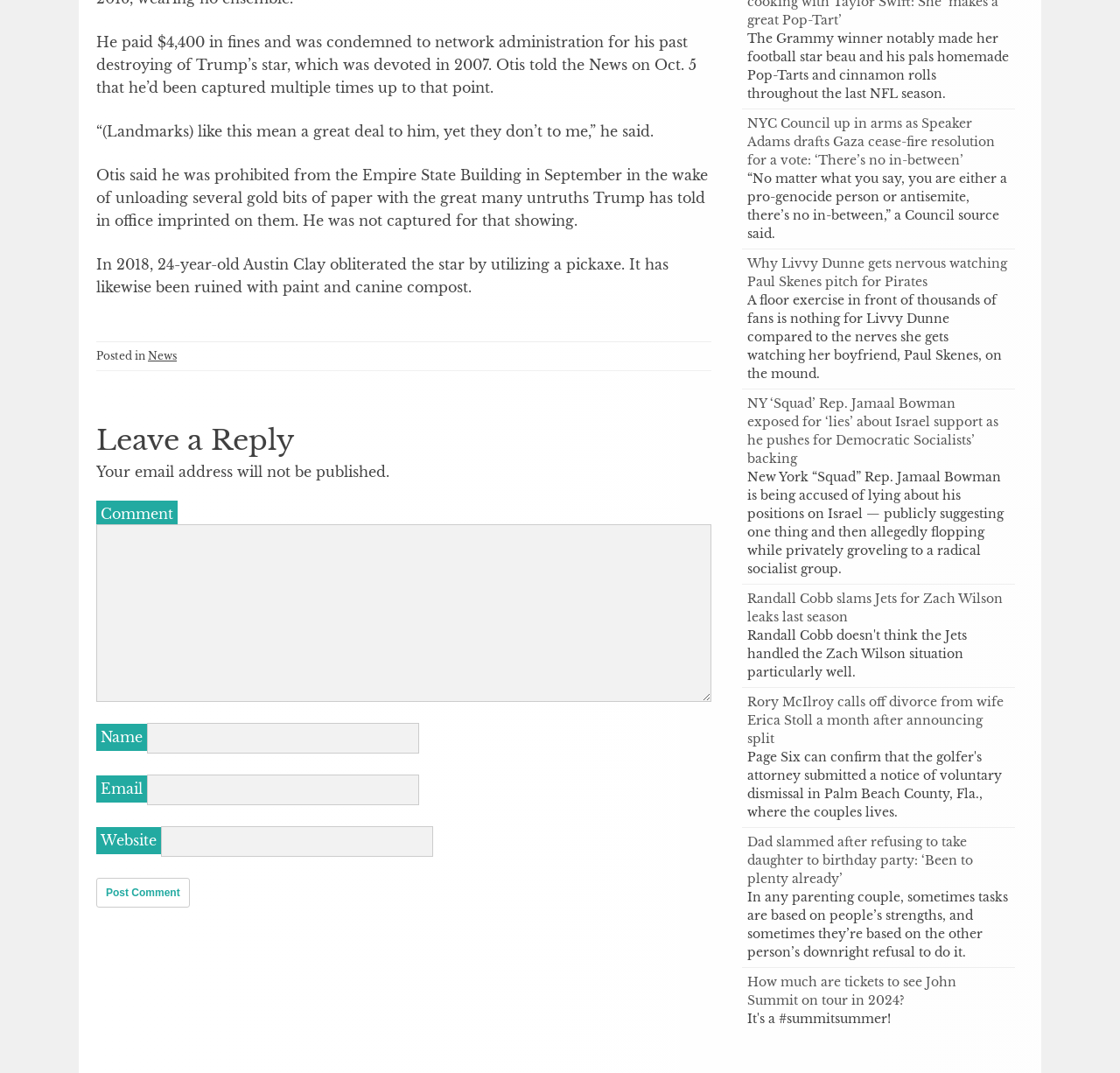Using the format (top-left x, top-left y, bottom-right x, bottom-right y), and given the element description, identify the bounding box coordinates within the screenshot: aristojoyce

None